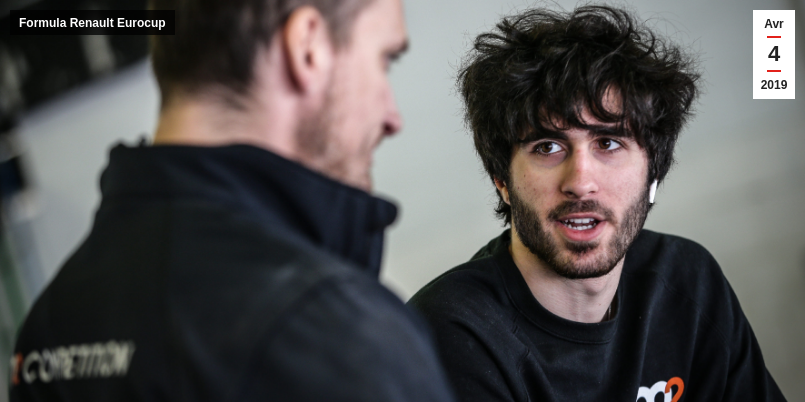Detail every aspect of the image in your caption.

The image features a candid moment in a racing environment, likely during discussions or preparations related to the Formula Renault Eurocup. Two individuals are engaged in conversation, with one prominently sporting a black sweatshirt emblazoned with the M2 Competition logo, indicating their affiliation with the racing team. The other person, though partially visible, has a focused expression that suggests a serious discussion about racing strategies or team dynamics.

In the background, the setting is typical of a motorsport garage or paddock, emphasizing the competitive atmosphere. The date displayed in the upper right corner, "Avr 4 2019" suggests this moment is part of the early-season preparations or events leading up to a race. The headline "Formula Renault Eurocup" at the top adds context, specifying the racing series that this conversation is tied to, with M2 Competition being a noted team within this championship. This image captures the intensity and camaraderie present in the world of competitive motorsport.